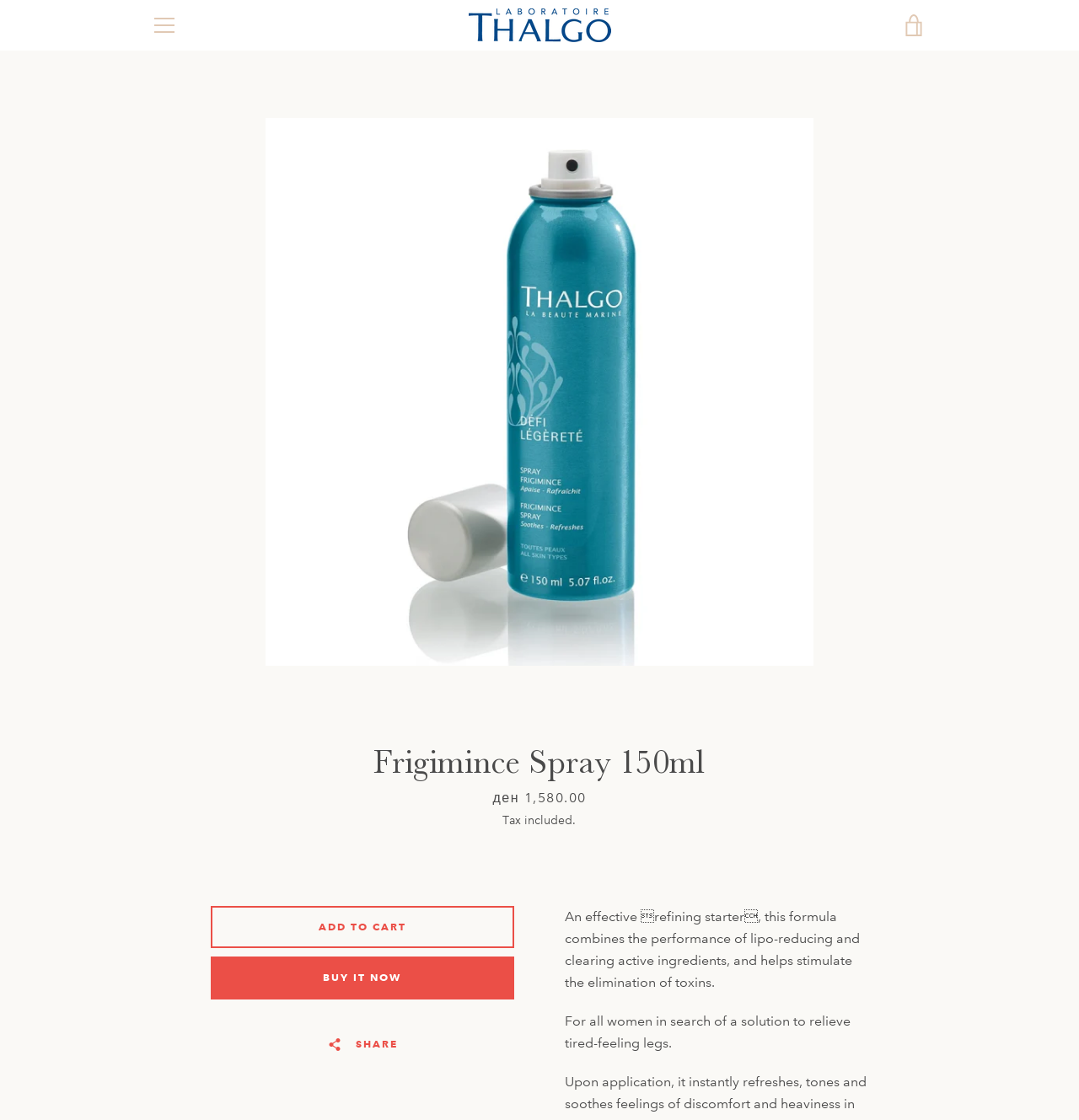Please respond to the question with a concise word or phrase:
What is the function of the 'ADD TO CART' button?

Add product to cart